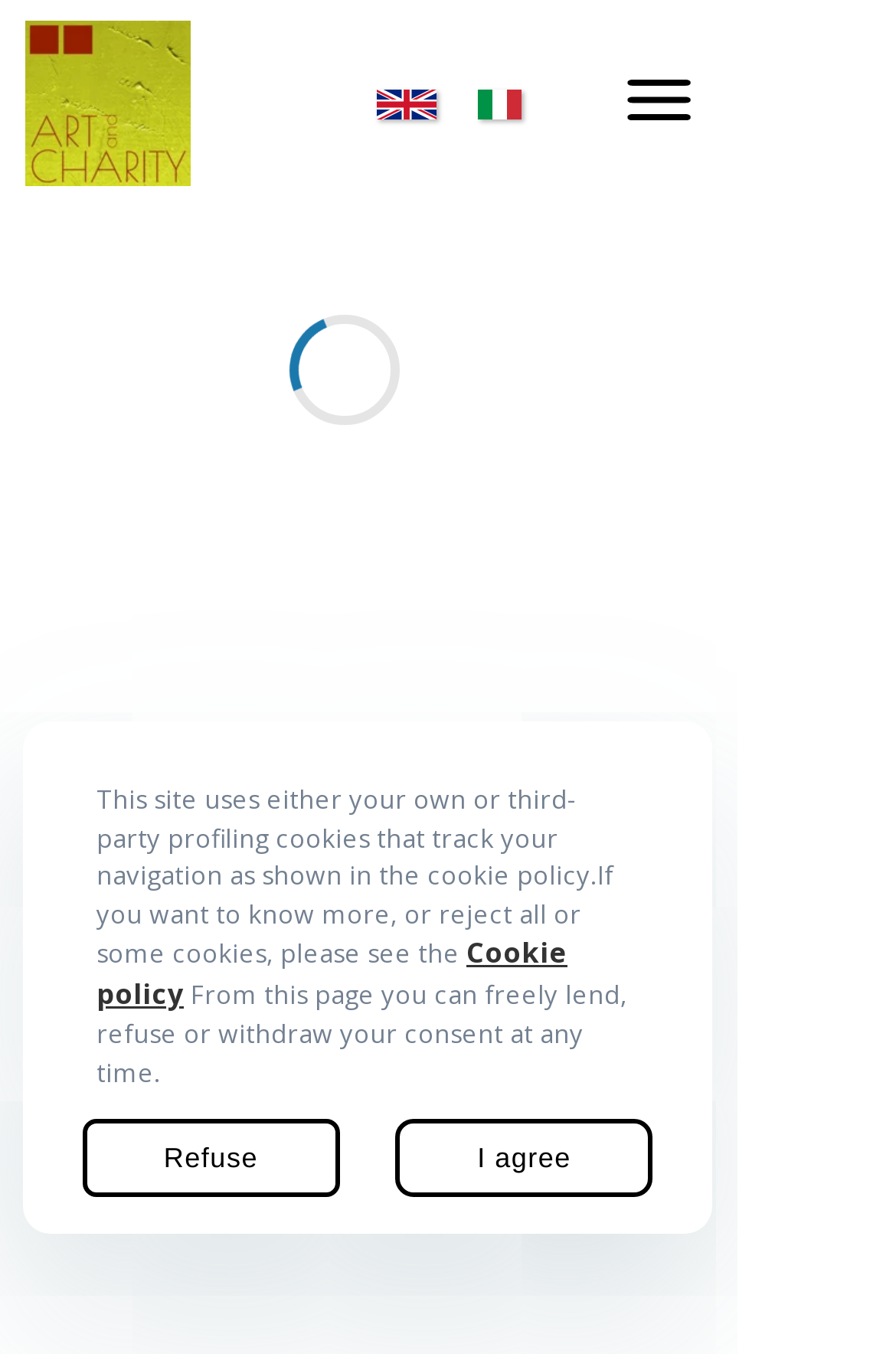What is the purpose of the cookie policy link?
From the details in the image, answer the question comprehensively.

The StaticText element with the text 'If you want to know more, or reject all or some cookies, please see the' is followed by a link element with the text 'Cookie policy'. This suggests that the purpose of the cookie policy link is to provide more information about cookies.